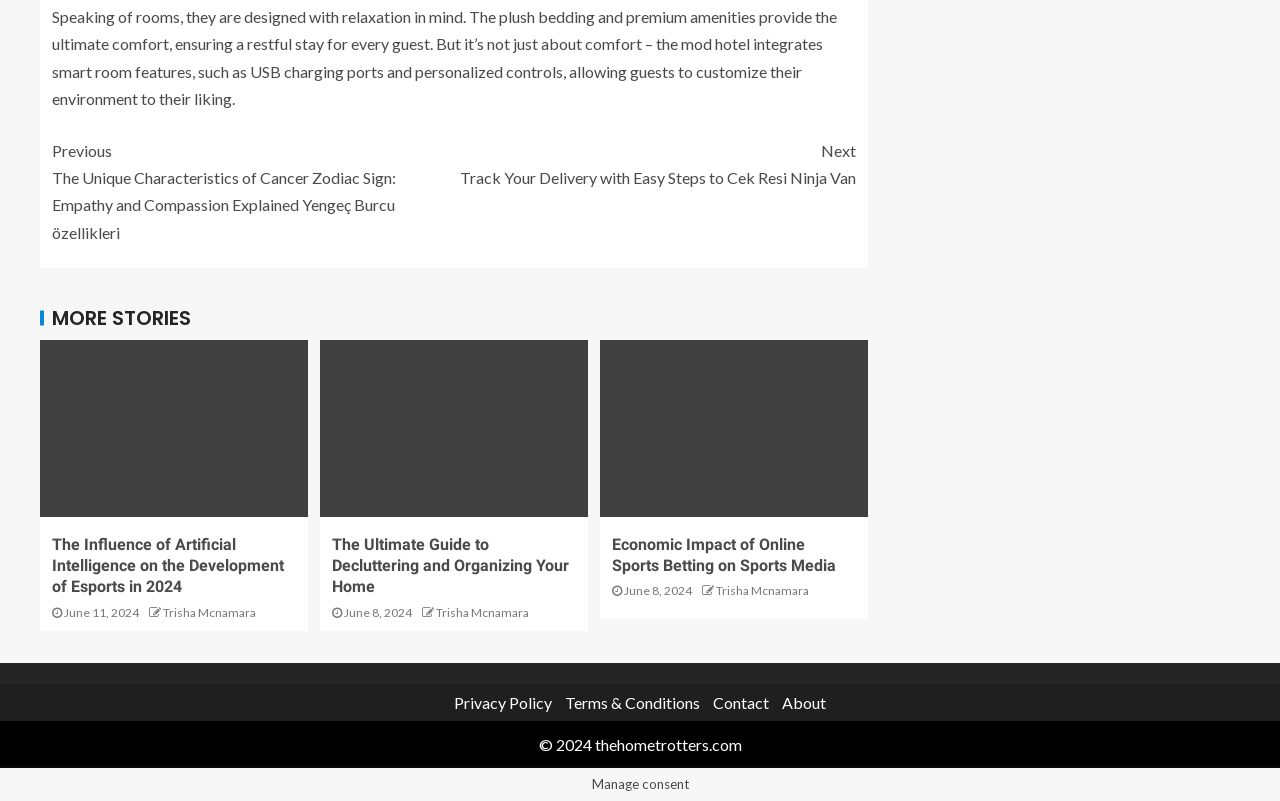What is the topic of the first article?
Using the information presented in the image, please offer a detailed response to the question.

The first article is about hotel rooms, as indicated by the static text 'Speaking of rooms, they are designed with relaxation in mind...' at the top of the page.